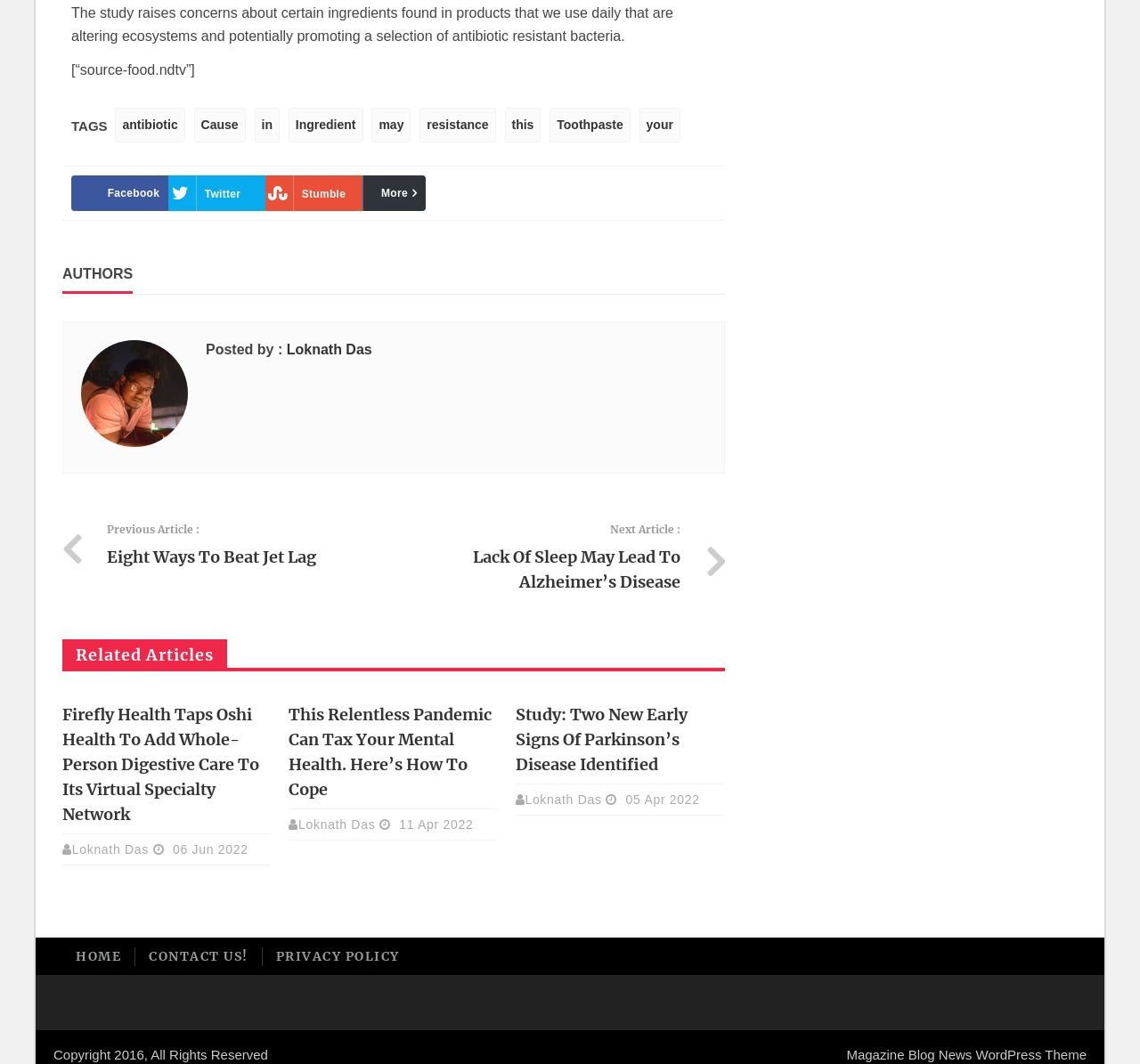Please analyze the image and provide a thorough answer to the question:
What is the date of the article 'Firefly Health Taps Oshi Health To Add Whole-Person Digestive Care To Its Virtual Specialty Network'?

The date of the article can be found by looking at the static text element next to the link element 'Firefly Health Taps Oshi Health To Add Whole-Person Digestive Care To Its Virtual Specialty Network', which is '06 Jun 2022'. This indicates that the article was published on June 6, 2022.